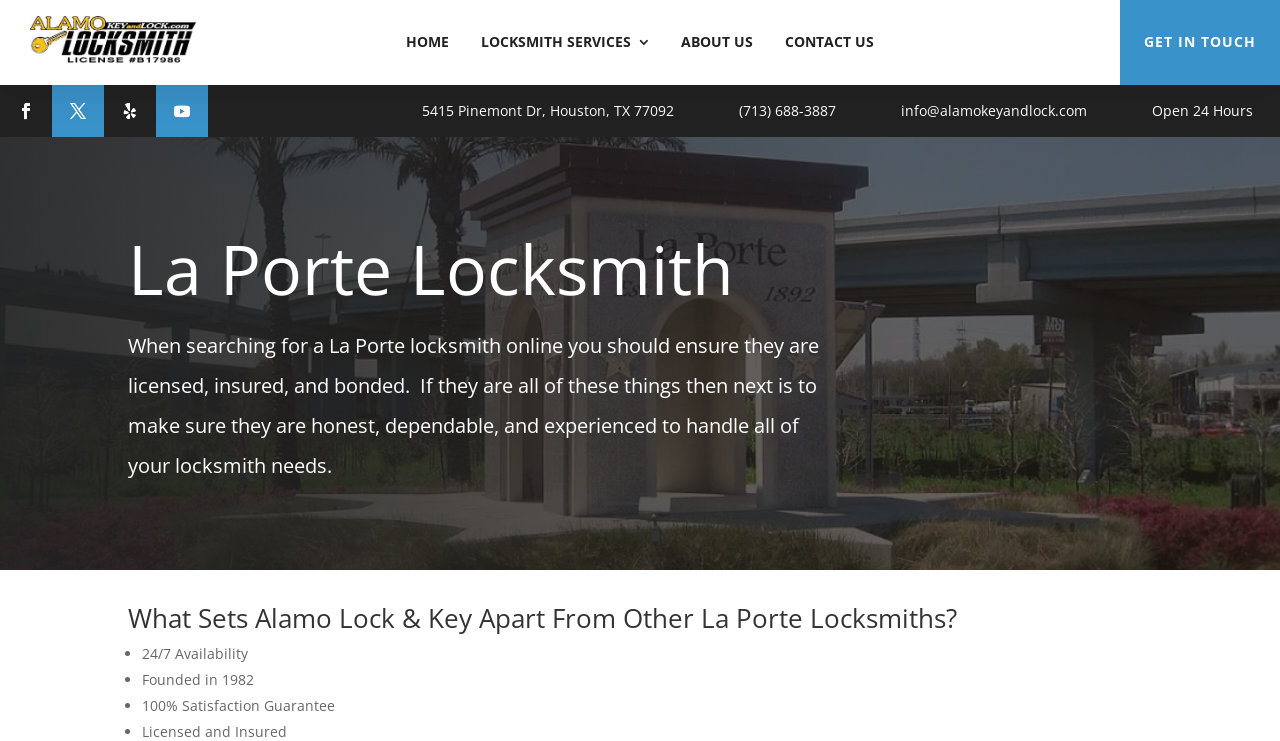Find the bounding box coordinates for the area you need to click to carry out the instruction: "Search for a product". The coordinates should be four float numbers between 0 and 1, indicated as [left, top, right, bottom].

None